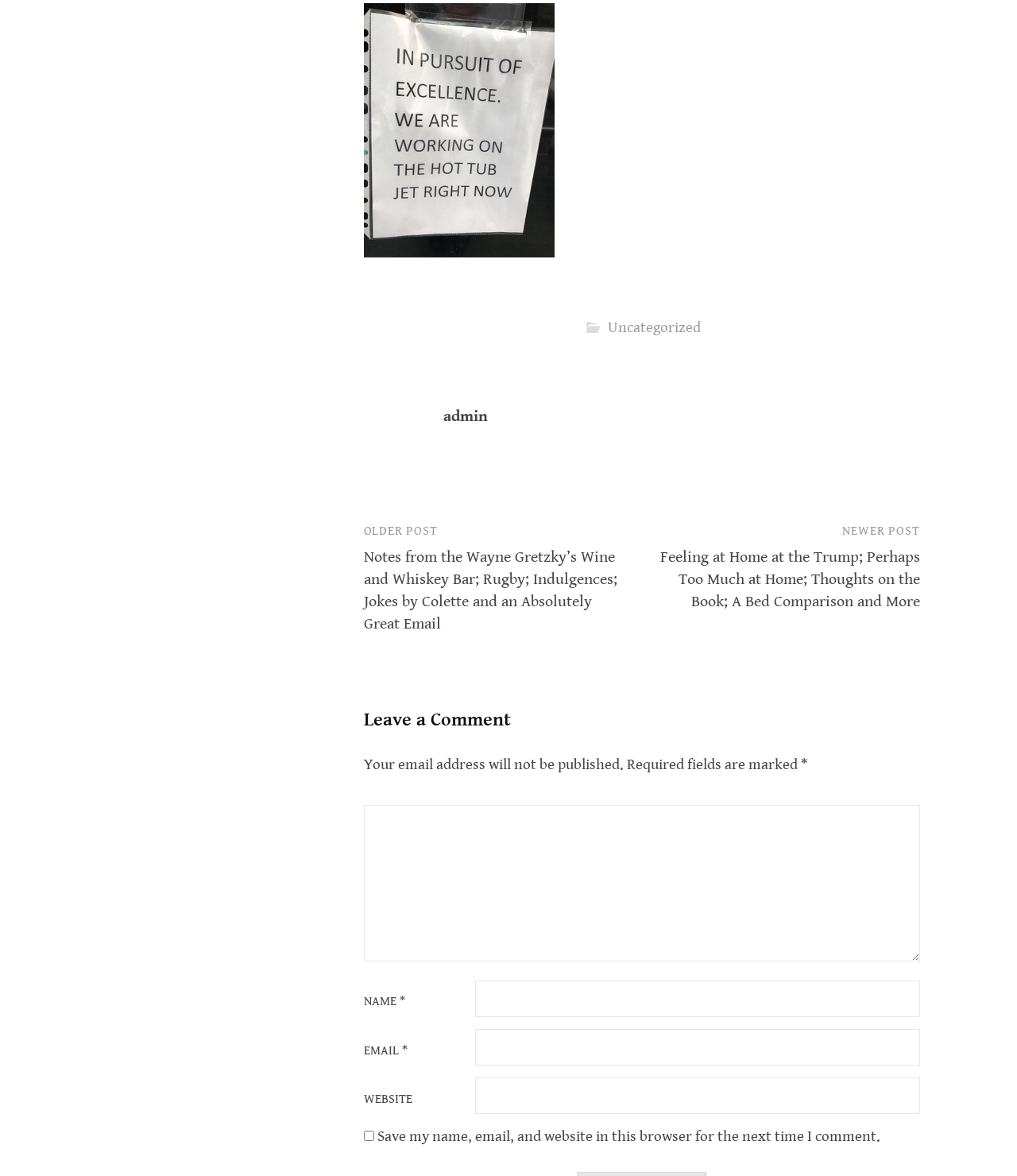Please find the bounding box coordinates of the element that must be clicked to perform the given instruction: "Click on the link to view the admin page". The coordinates should be four float numbers from 0 to 1, i.e., [left, top, right, bottom].

[0.436, 0.347, 0.479, 0.362]